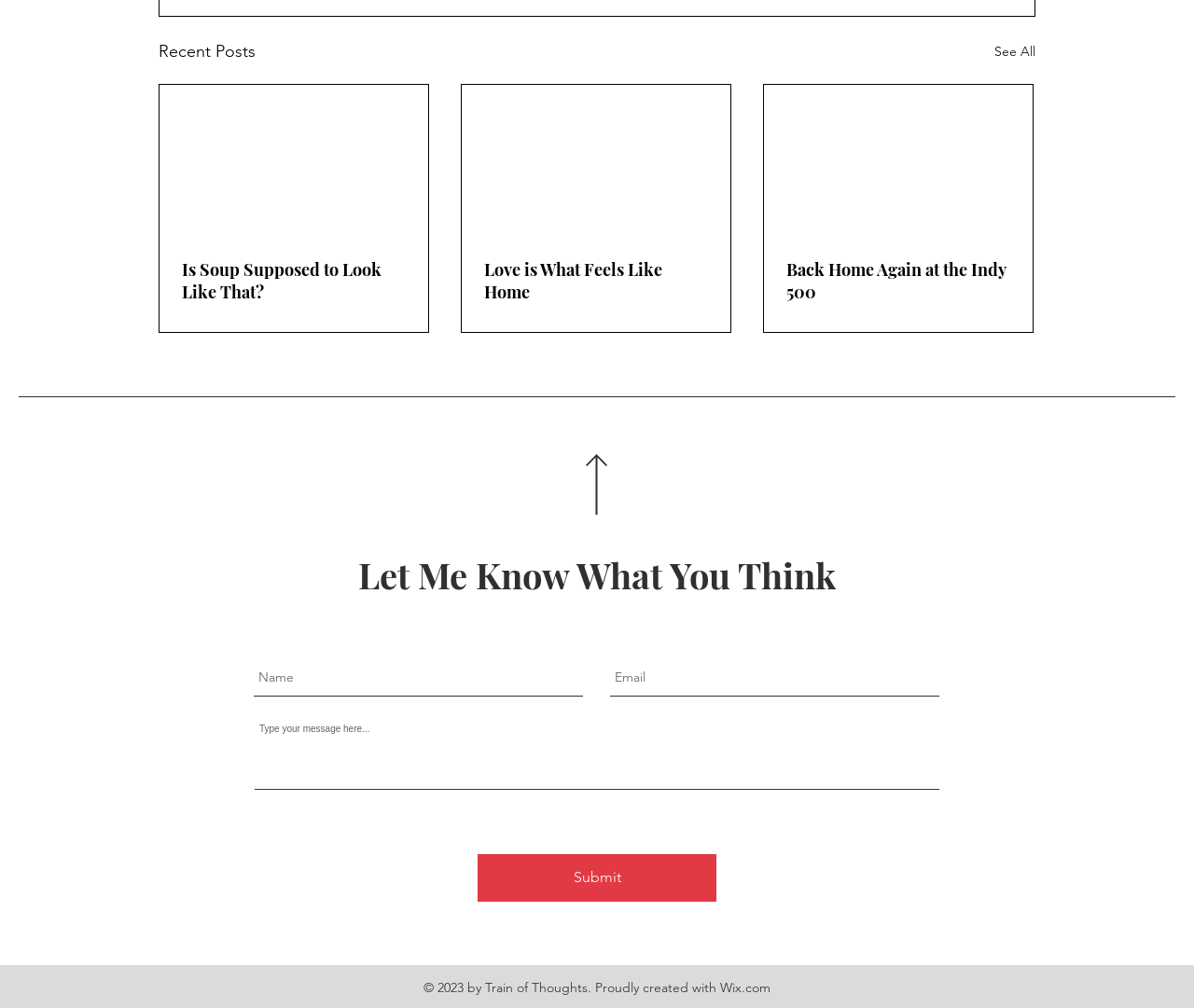How many articles are displayed on the webpage?
Using the information from the image, give a concise answer in one word or a short phrase.

3